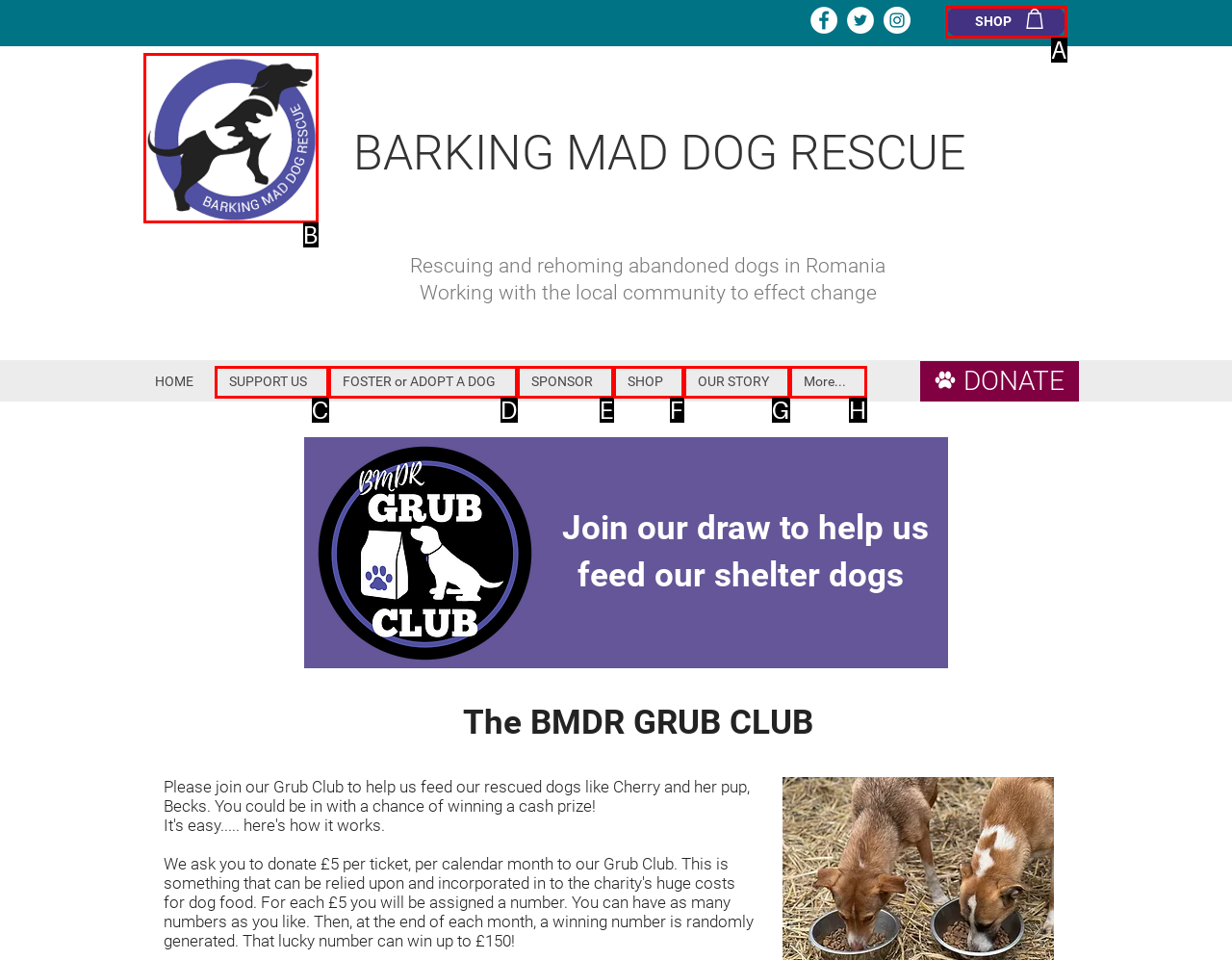Choose the correct UI element to click for this task: Learn about Barking Mad Dog Rescue Answer using the letter from the given choices.

B